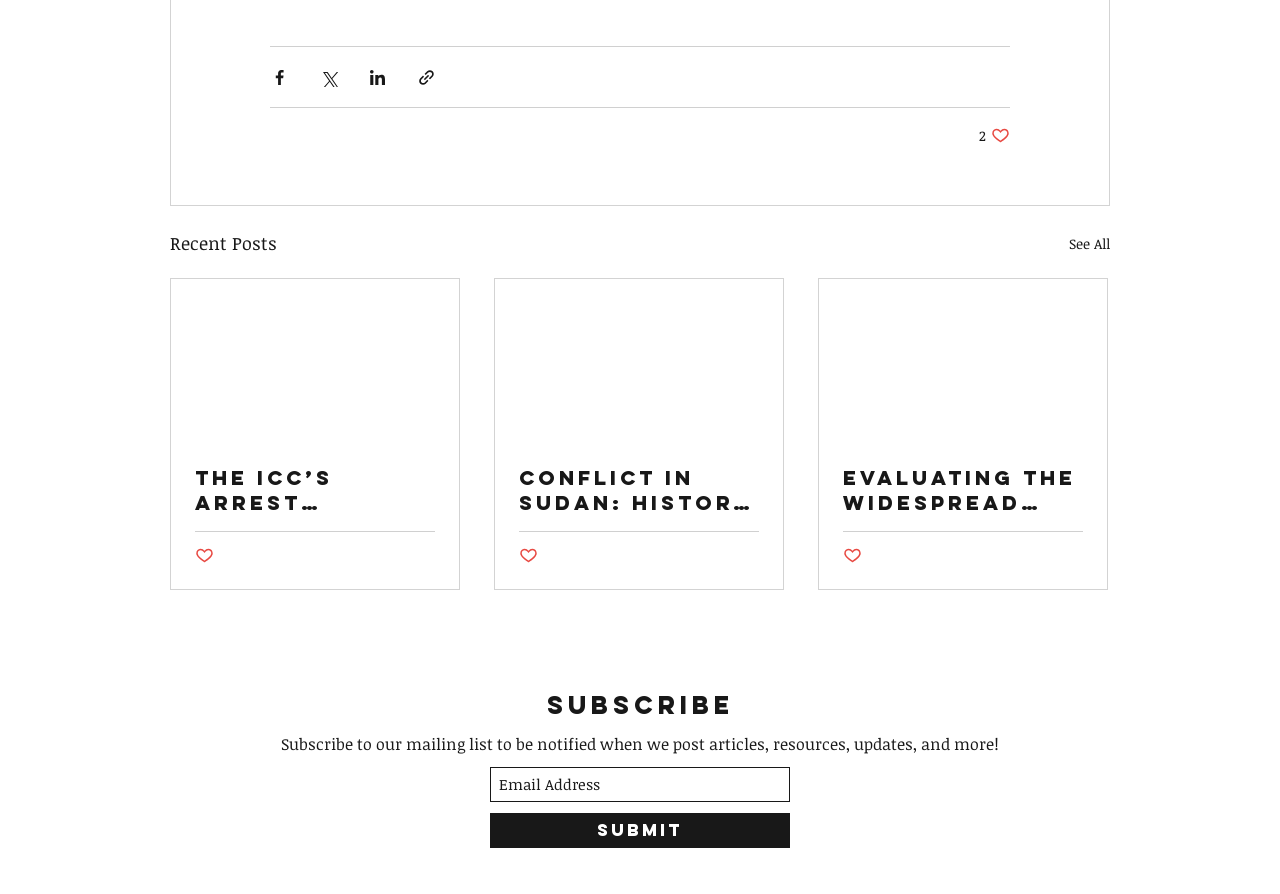Using the description "https://givealittle.co.nz/org/hearing-newzealand", locate and provide the bounding box of the UI element.

None